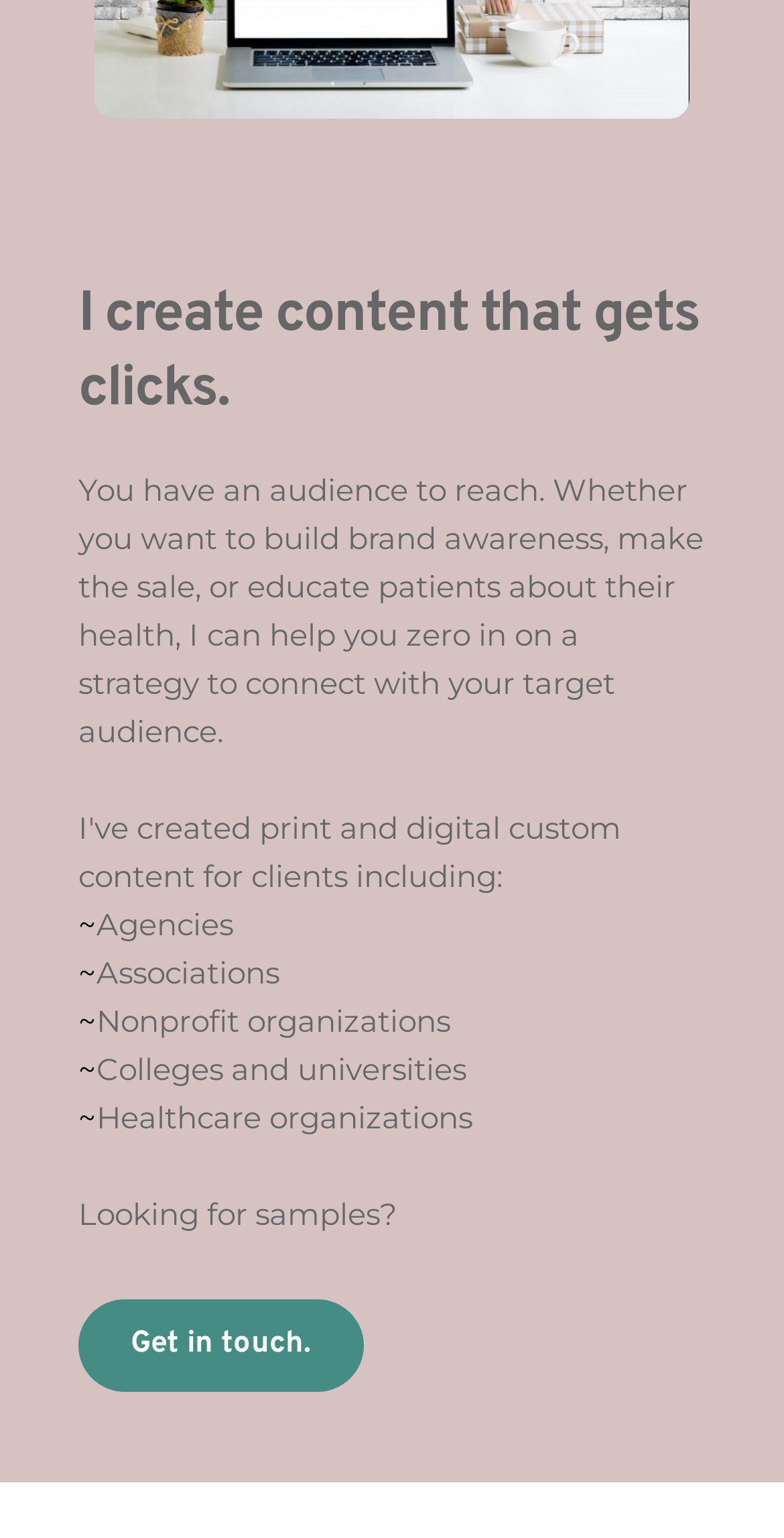Based on the element description, predict the bounding box coordinates (top-left x, top-left y, bottom-right x, bottom-right y) for the UI element in the screenshot: Get in touch.

[0.1, 0.845, 0.464, 0.905]